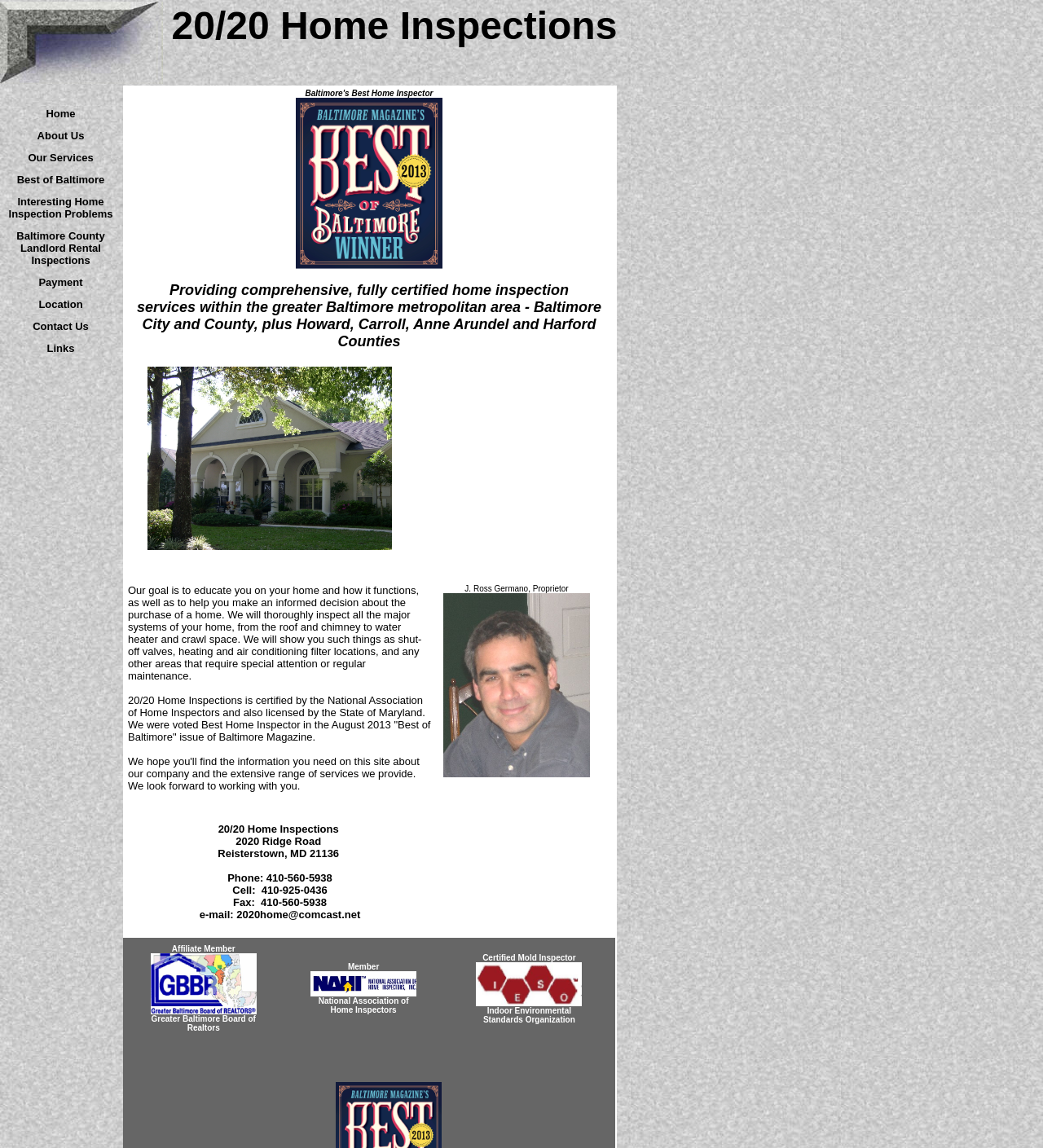Can you identify the bounding box coordinates of the clickable region needed to carry out this instruction: 'Click on the 'BOB13 winner' link'? The coordinates should be four float numbers within the range of 0 to 1, stated as [left, top, right, bottom].

[0.284, 0.224, 0.424, 0.236]